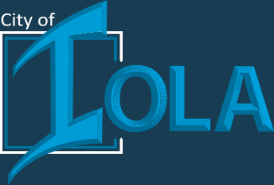Give a meticulous account of what the image depicts.

The image features the logo of the City of Iola, characterized by a modern and dynamic design. The logo prominently displays the word "IOLA" in large, stylized text, with the initial "I" accentuated by a distinctive, sweeping arc that conveys movement and progress. The color scheme predominantly features a vibrant blue, set against a contrasting background that enhances its visibility. Surrounding the text is a square outline, adding a structured element to the otherwise fluid design. This logo represents the identity of Iola, reflecting its community spirit and commitment to modernization and development.